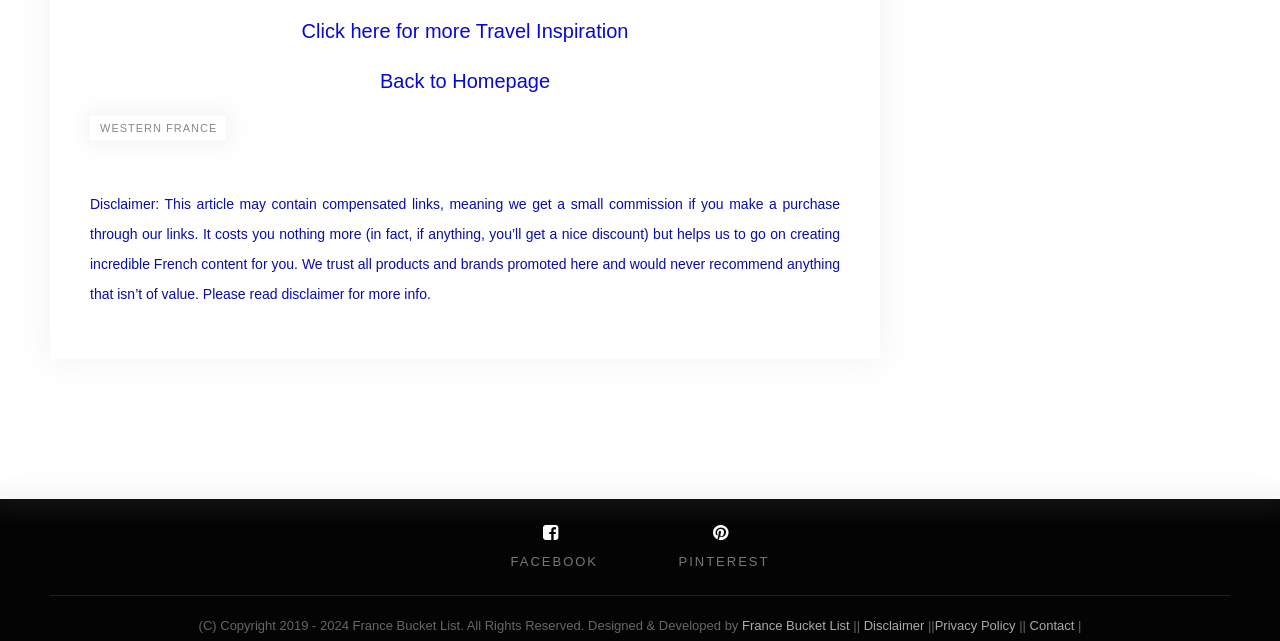Determine the bounding box for the UI element described here: "Back to Homepage".

[0.297, 0.109, 0.43, 0.143]